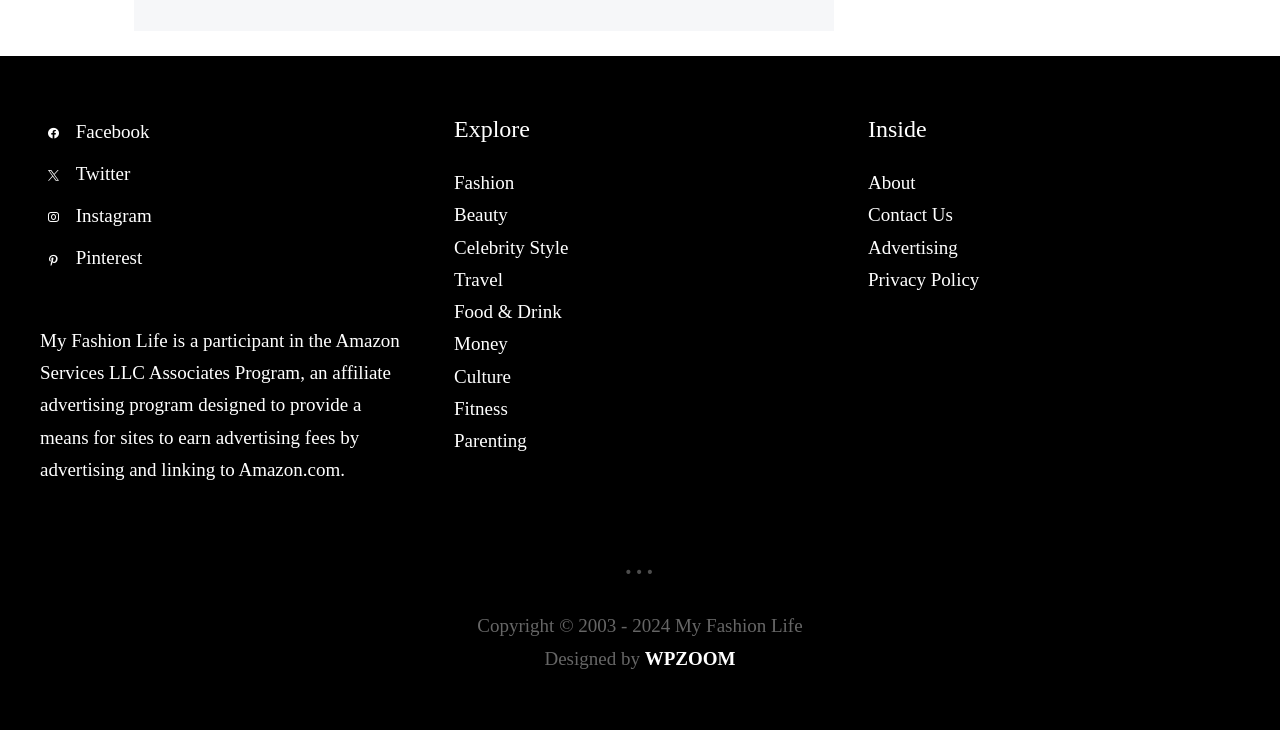What is the name of the website's affiliate program?
Please provide a comprehensive answer to the question based on the webpage screenshot.

The webpage mentions that it is a participant in the Amazon Services LLC Associates Program, which is an affiliate advertising program designed to provide a means for sites to earn advertising fees by advertising and linking to Amazon.com.